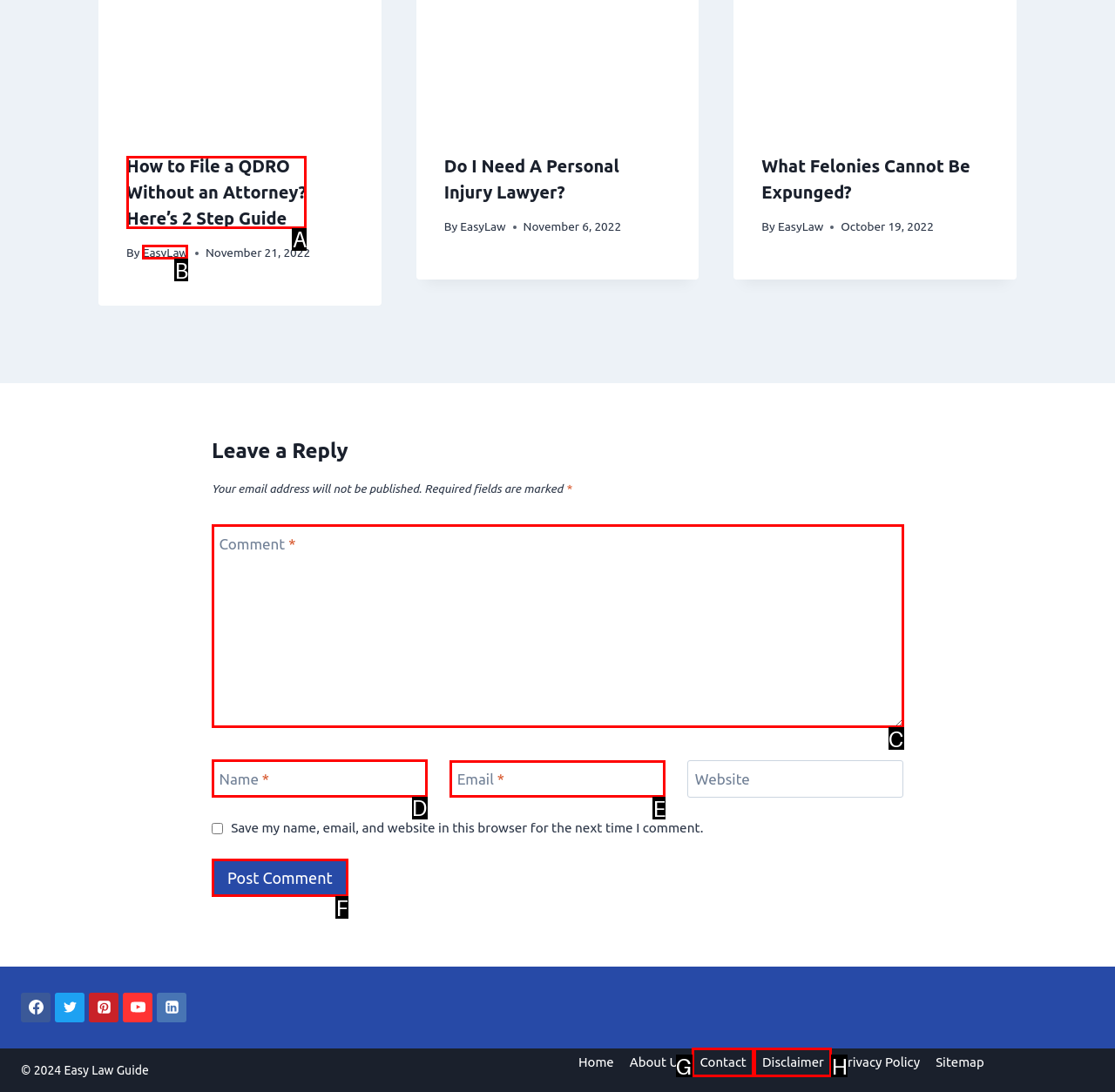Determine the letter of the element you should click to carry out the task: Enter your name in the 'Name' field
Answer with the letter from the given choices.

D